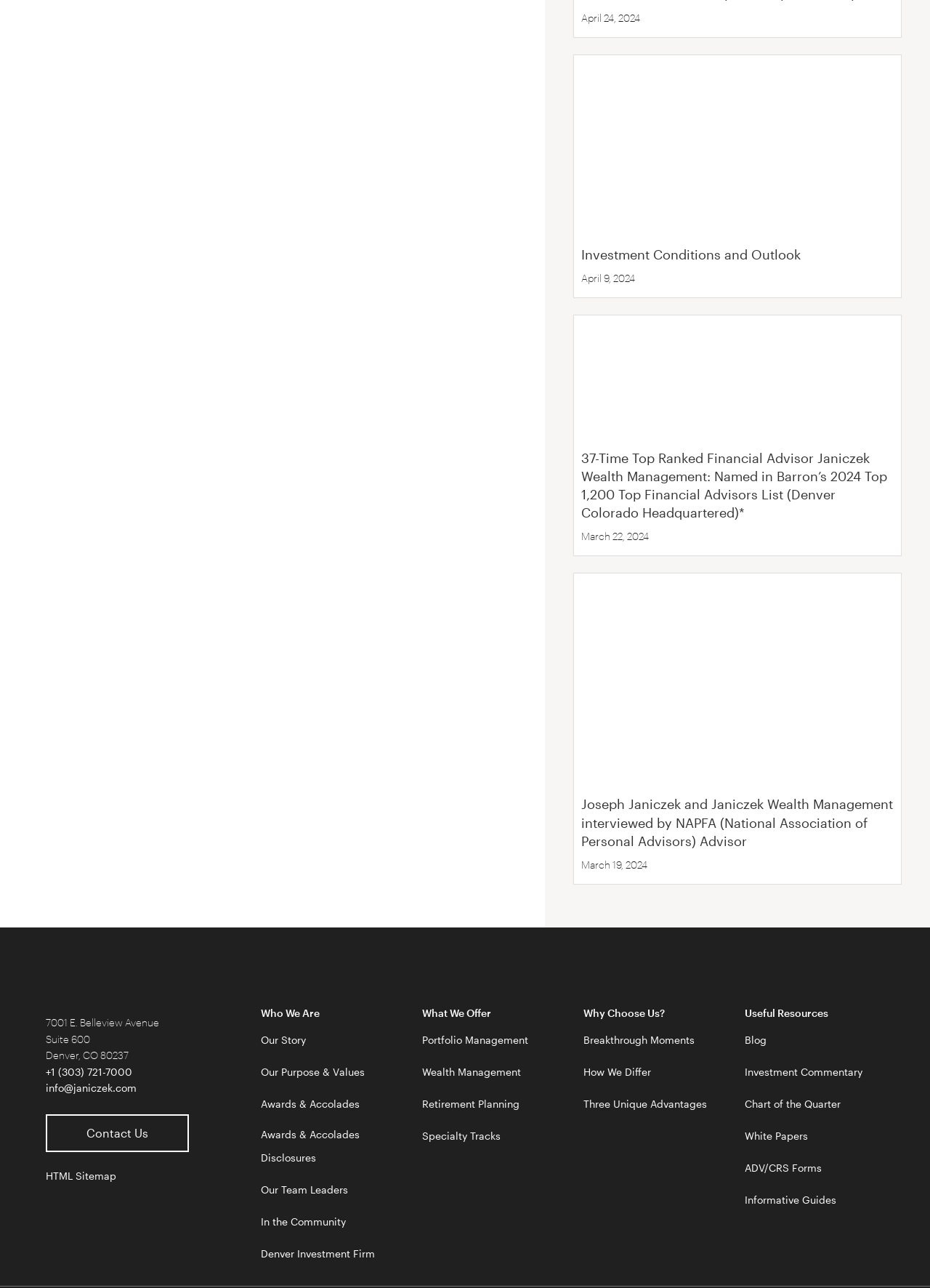Please provide a comprehensive response to the question based on the details in the image: What is the phone number of Janiczek Wealth Management?

I found the phone number of Janiczek Wealth Management by looking at the link elements at the bottom of the webpage, which provide the phone number as +1 (303) 721-7000.